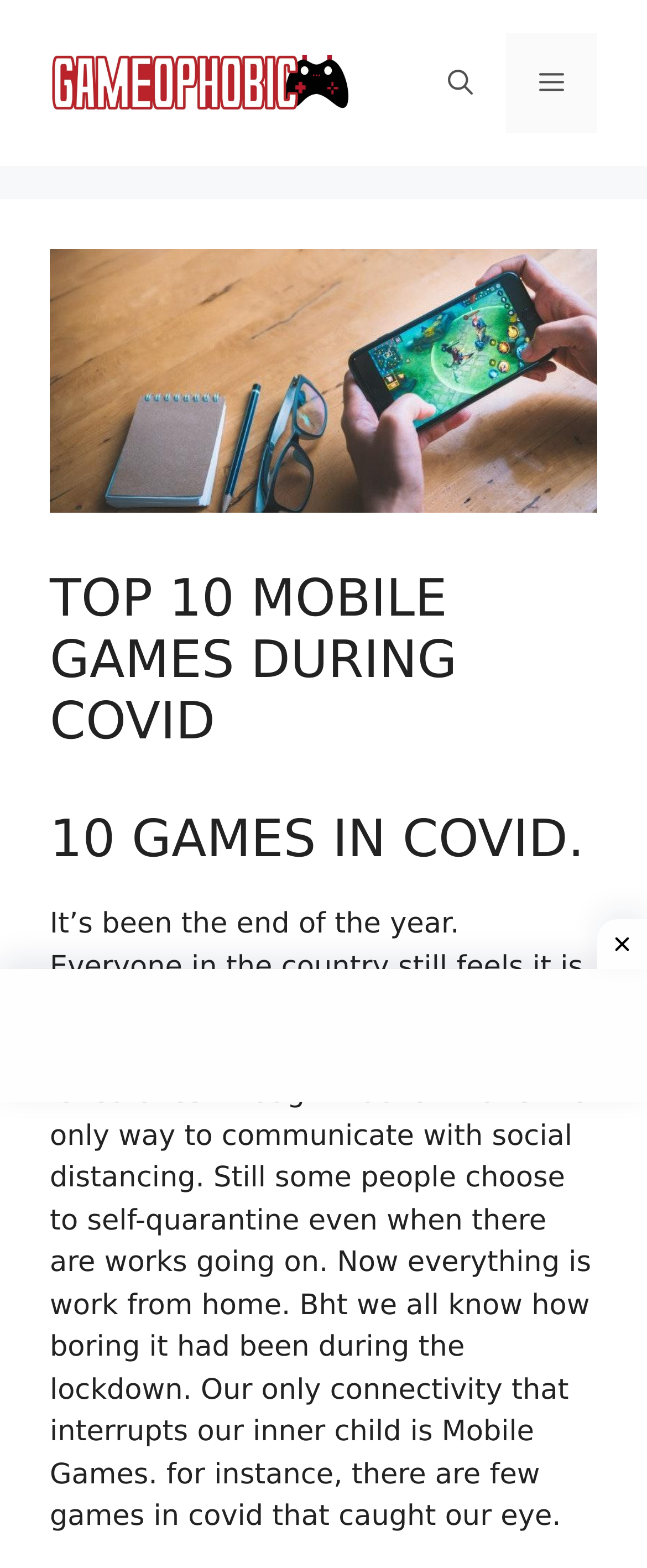Is the menu button expanded?
Look at the webpage screenshot and answer the question with a detailed explanation.

I checked the properties of the button element [30] button 'Menu' and found that the 'expanded' property is set to False, indicating that the menu button is not expanded.